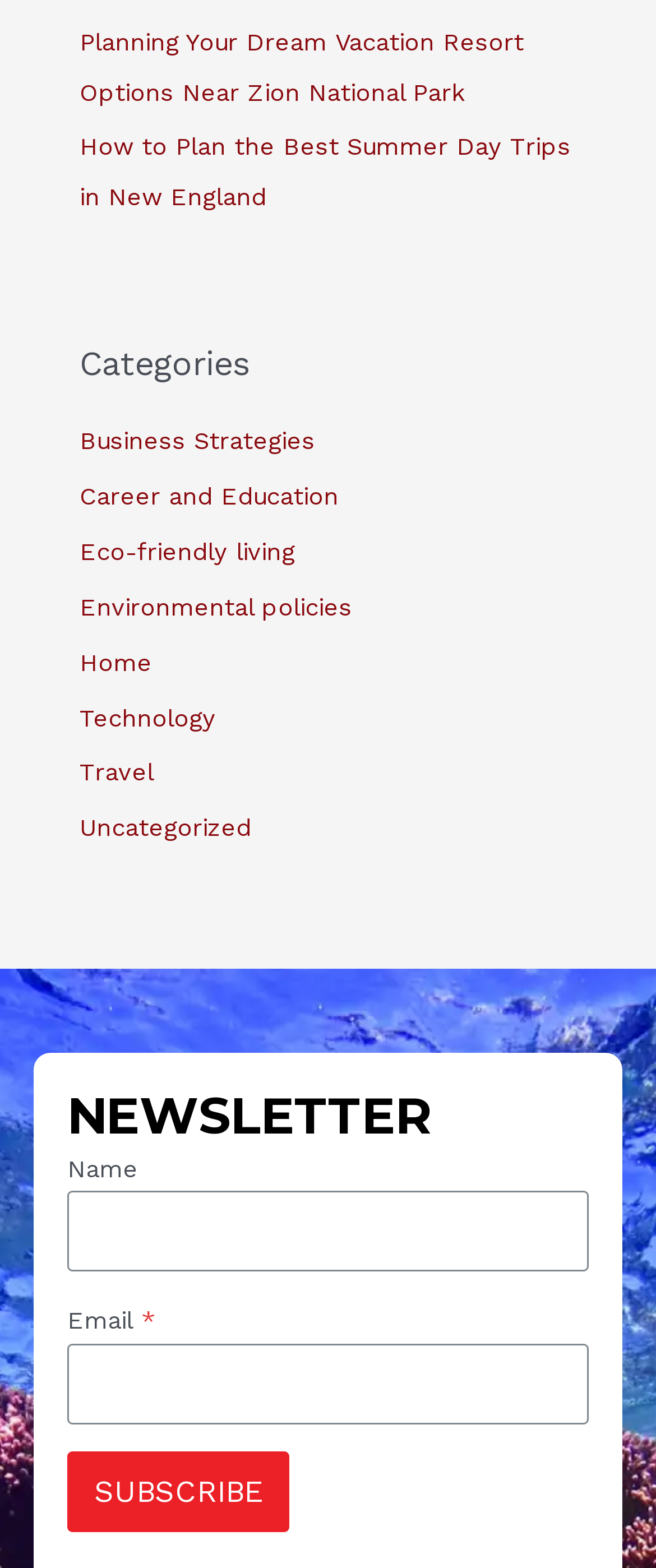Find and provide the bounding box coordinates for the UI element described with: "parent_node: Email* name="kb_field_1"".

[0.103, 0.857, 0.897, 0.908]